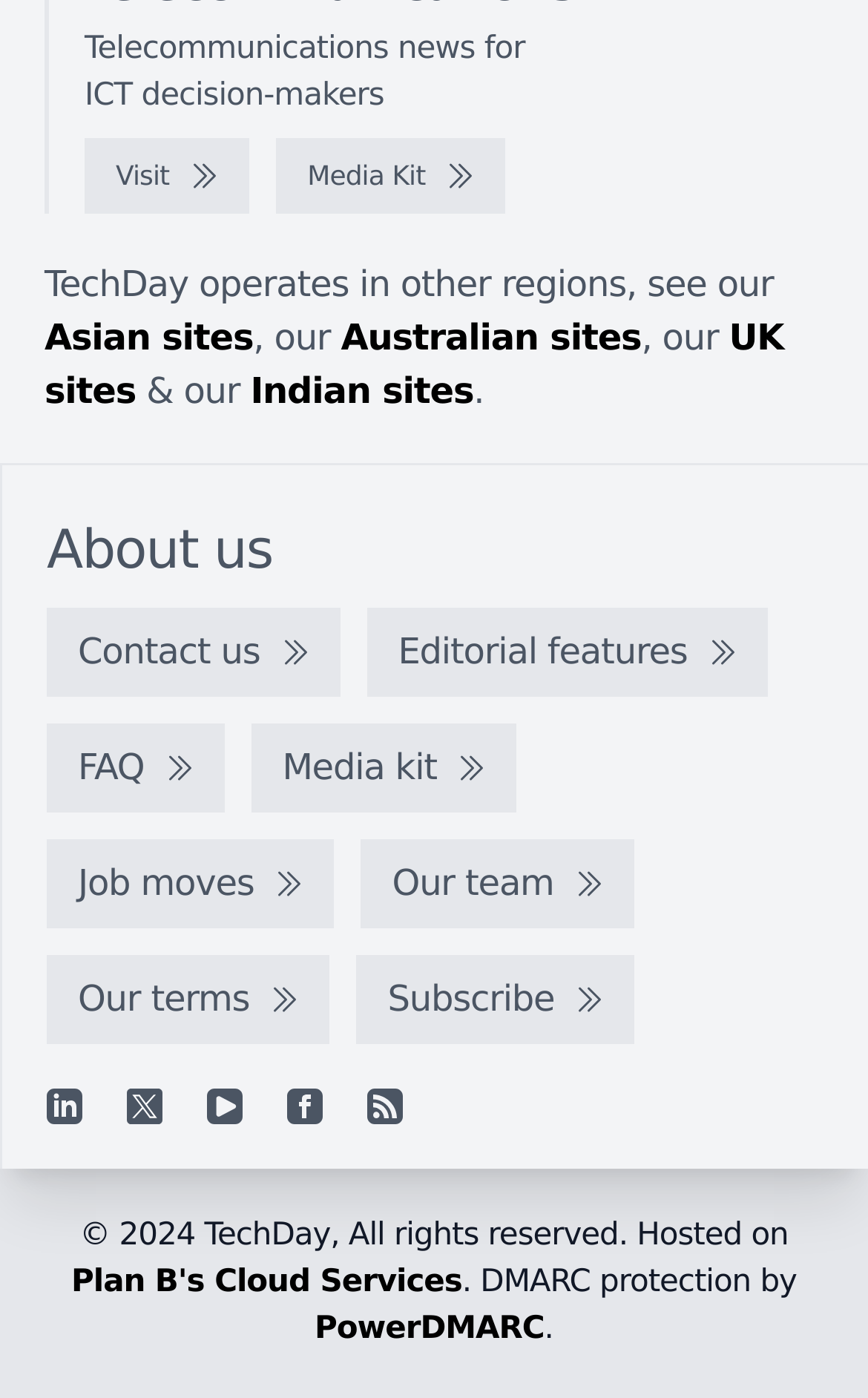What is the copyright year of TechDay?
Provide an in-depth and detailed explanation in response to the question.

The static text '© 2024 TechDay, All rights reserved.' at the bottom of the webpage indicates that the copyright year of TechDay is 2024.